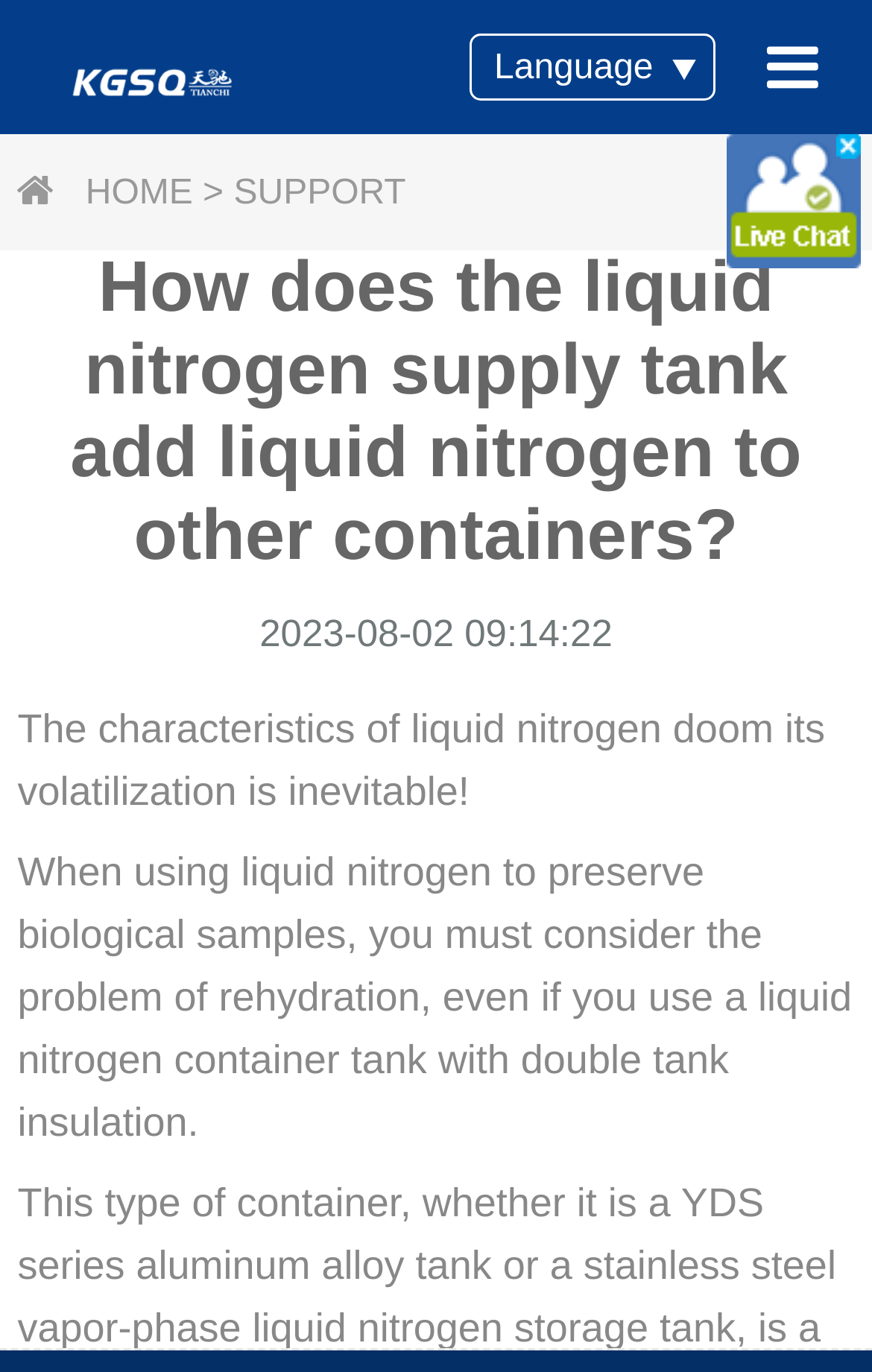Illustrate the webpage with a detailed description.

The webpage appears to be an article or blog post discussing the use of liquid nitrogen supply tanks, specifically how they add liquid nitrogen to other containers. 

At the top left of the page, there is a navigation menu with three links: "HOME", a right-facing arrow, and "SUPPORT". To the right of the navigation menu, there is a "Language" dropdown option. 

Below the navigation menu, there is a prominent heading that reads "How does the liquid nitrogen supply tank add liquid nitrogen to other containers?" This heading spans almost the entire width of the page. 

On the right side of the page, near the top, there is a small link with no text. 

Further down the page, there is a timestamp "2023-08-02 09:14:22" indicating when the article was published or updated. 

The main content of the article is divided into paragraphs. The first paragraph starts with the sentence "The characteristics of liquid nitrogen doom its volatilization is inevitable!" and discusses the issue of rehydration when using liquid nitrogen to preserve biological samples. 

The second paragraph continues the discussion, mentioning the need to consider rehydration even when using a liquid nitrogen container tank with double tank insulation. 

To the right of the first paragraph, there is a small image, likely an illustration or diagram related to the topic.